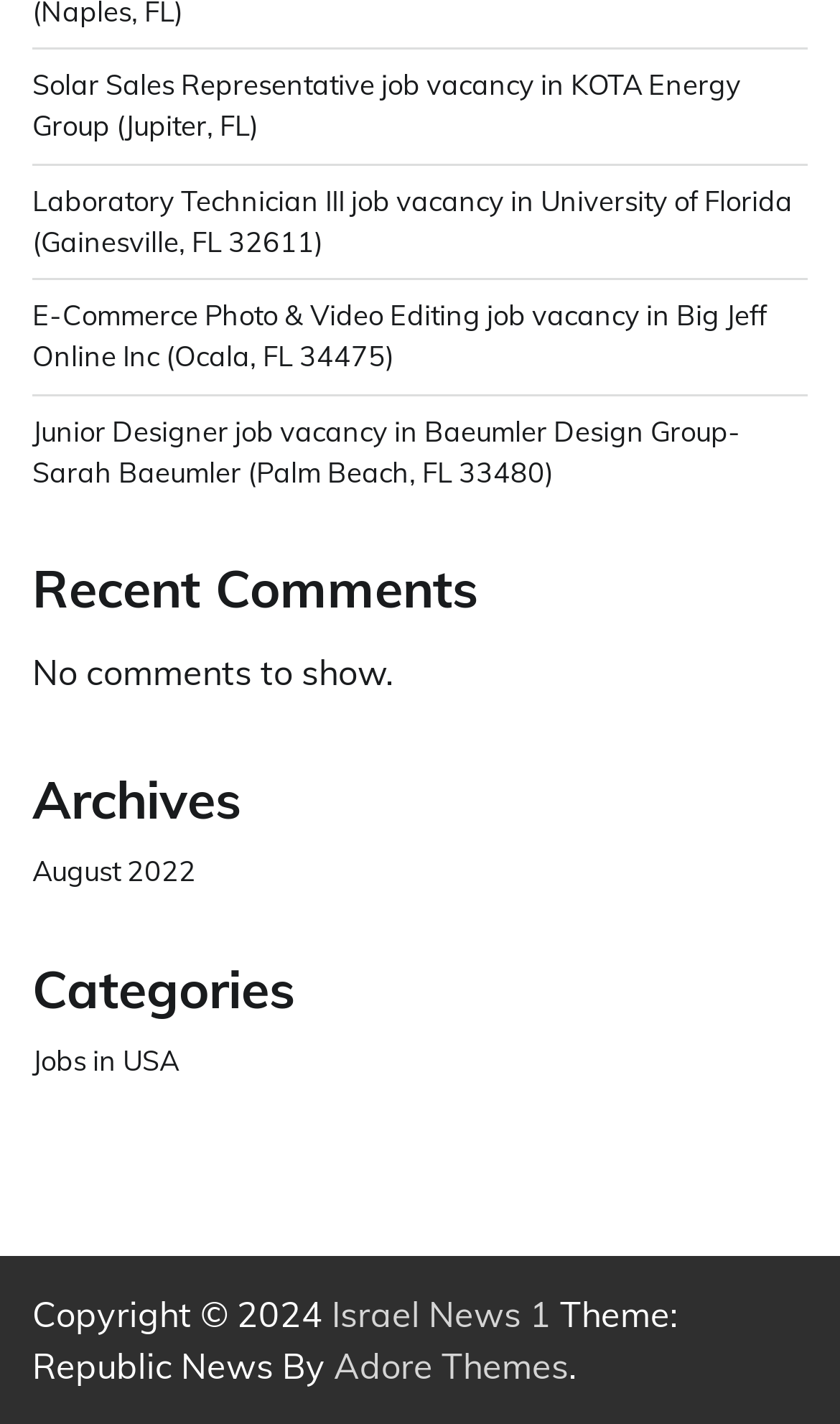Locate the bounding box coordinates of the element that should be clicked to fulfill the instruction: "View August 2022 archives".

[0.038, 0.6, 0.233, 0.624]